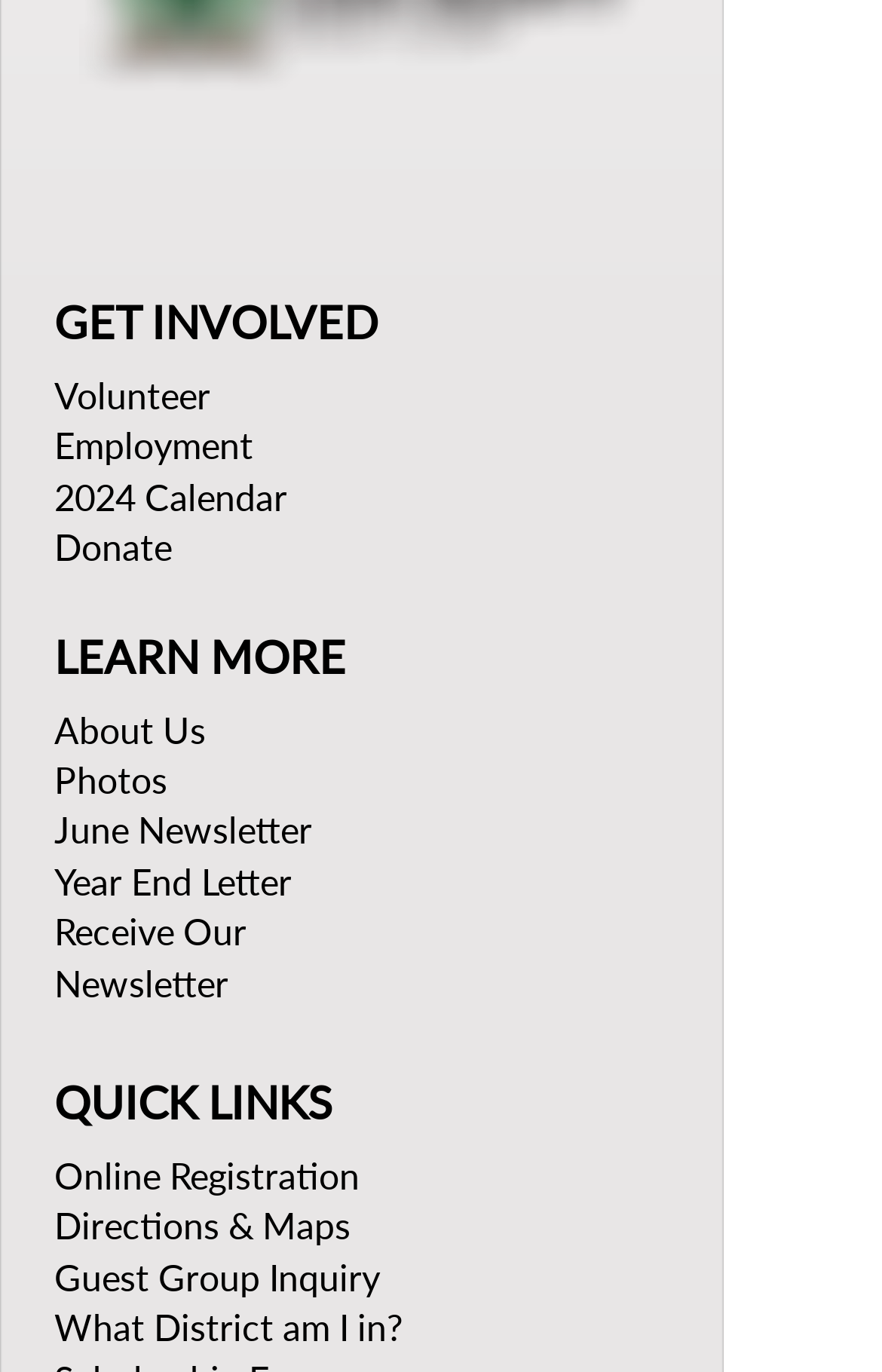Find the bounding box coordinates of the area that needs to be clicked in order to achieve the following instruction: "View the 2024 calendar". The coordinates should be specified as four float numbers between 0 and 1, i.e., [left, top, right, bottom].

[0.062, 0.345, 0.326, 0.377]